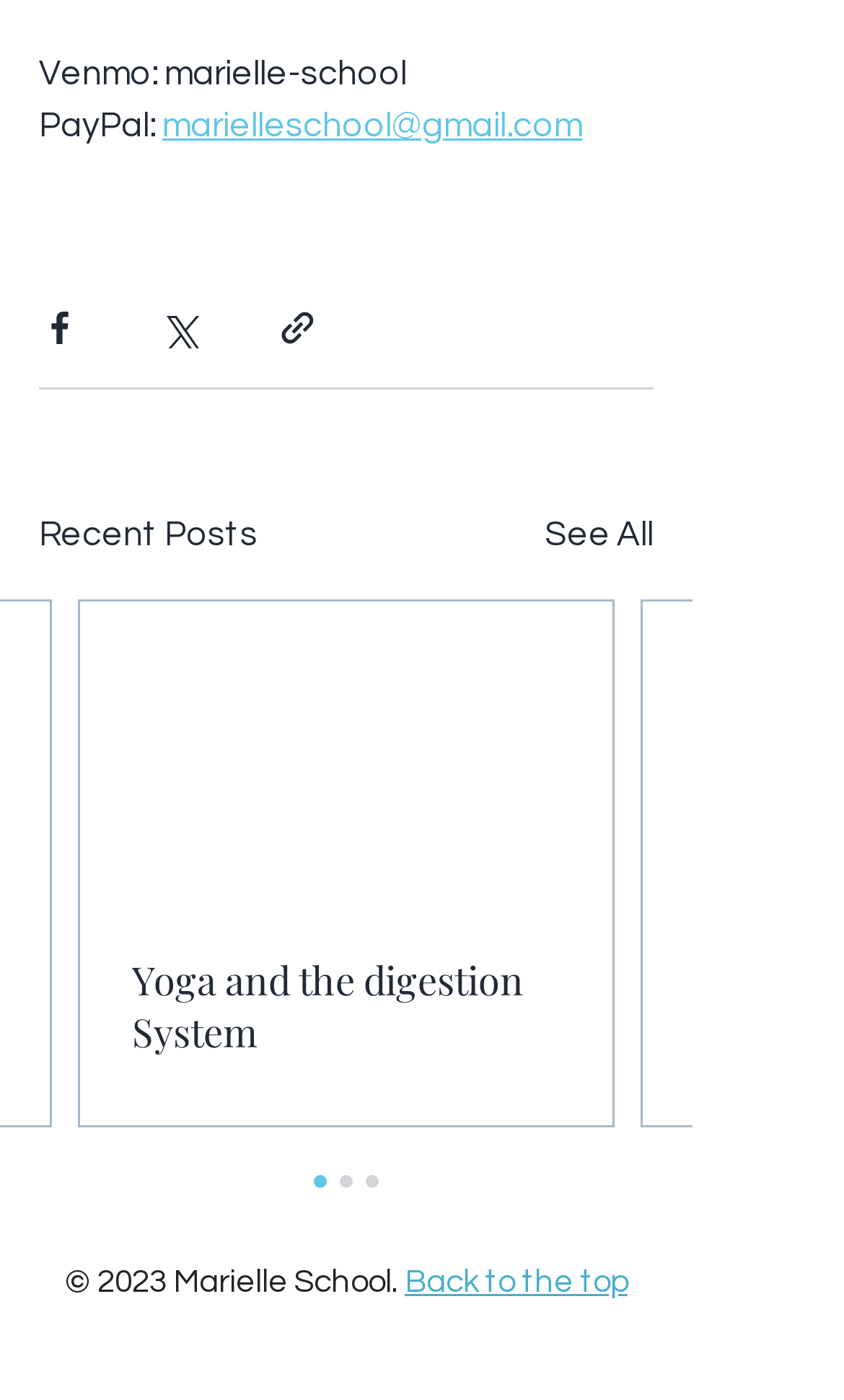Kindly determine the bounding box coordinates for the area that needs to be clicked to execute this instruction: "Read the article about yoga and digestion".

[0.156, 0.681, 0.664, 0.755]